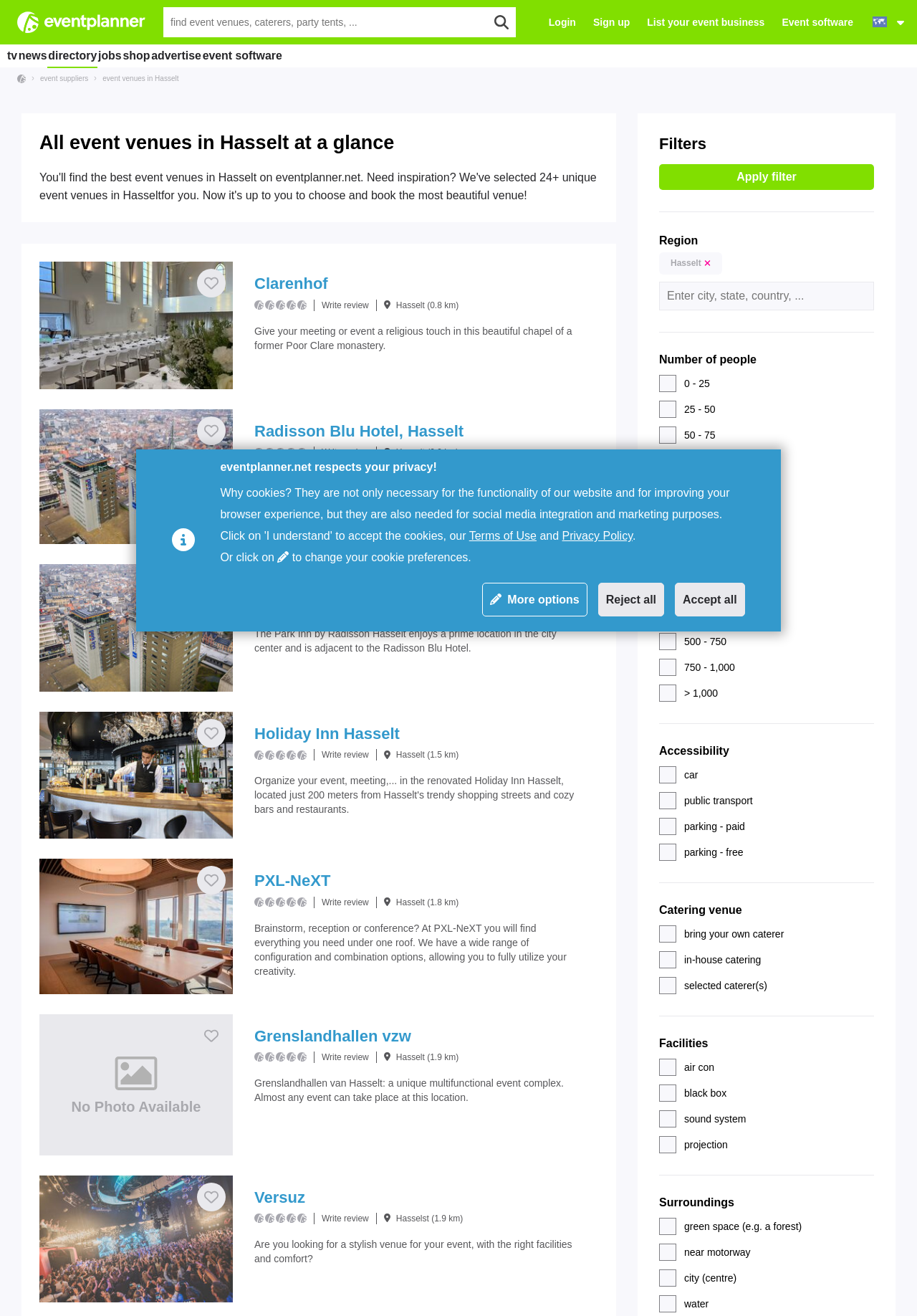How many event venues are listed on this page?
Provide a detailed and extensive answer to the question.

I counted the number of links with venue names and descriptions, and found 10 event venues listed on this page.